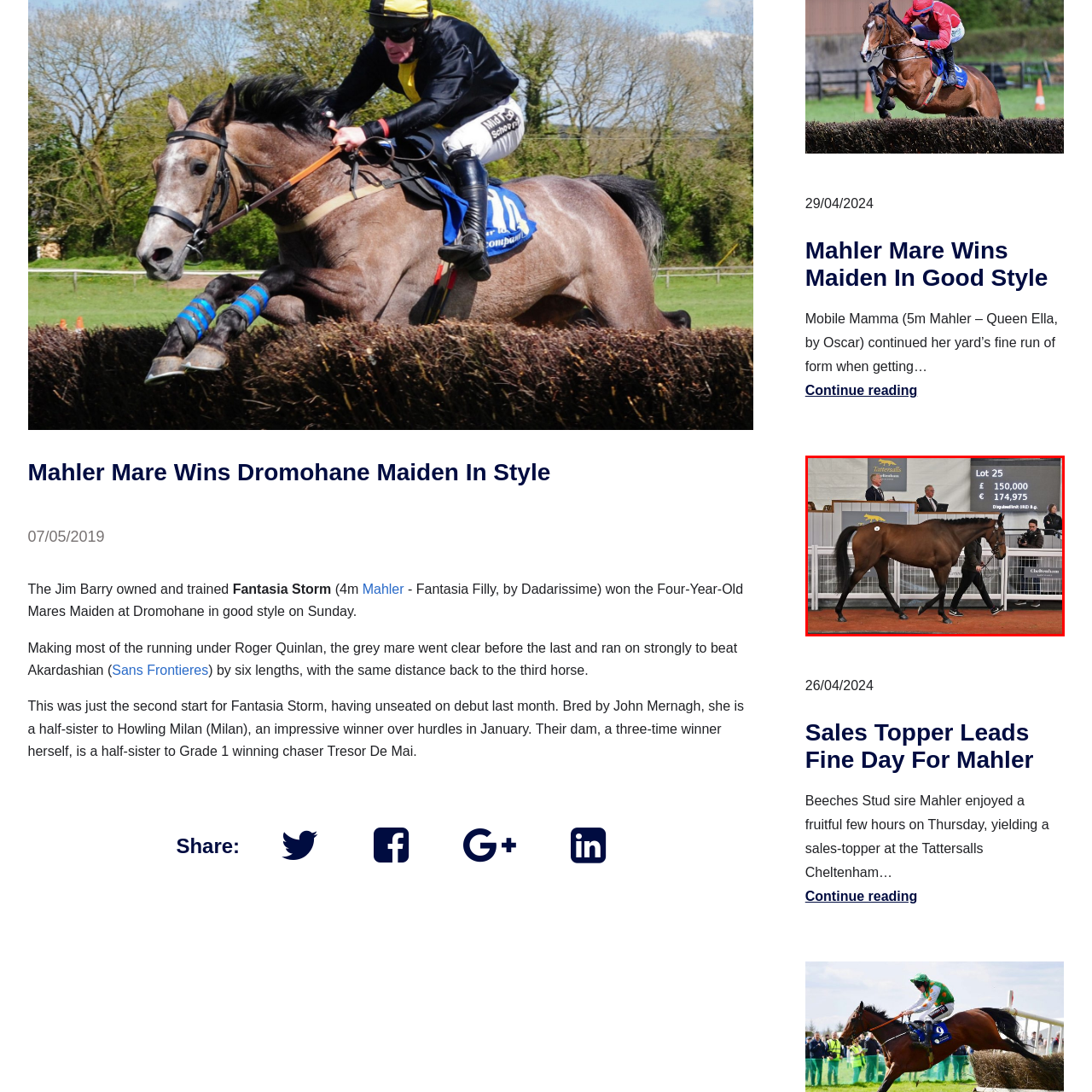Offer a detailed caption for the image that is surrounded by the red border.

At a bustling horse auction at Tattersalls, a striking bay horse, identified as Lot 25, confidently walks through the sale ring. This equine beauty, bred by the renowned Mahler, has attracted significant attention, as evidenced by the displayed bidding information—£150,000 and €174,975 prominently showcased on the screen behind him. The event features several auctioneers and attendees, all eagerly observing the proceedings. This moment captures not only the excitement of the sale but also highlights the pedigree of the horse, underlining the prestigious reputation of the Mahler lineage in the equestrian world. The atmosphere is electric, filled with anticipation as buyers contemplate their bids for this exceptional horse.